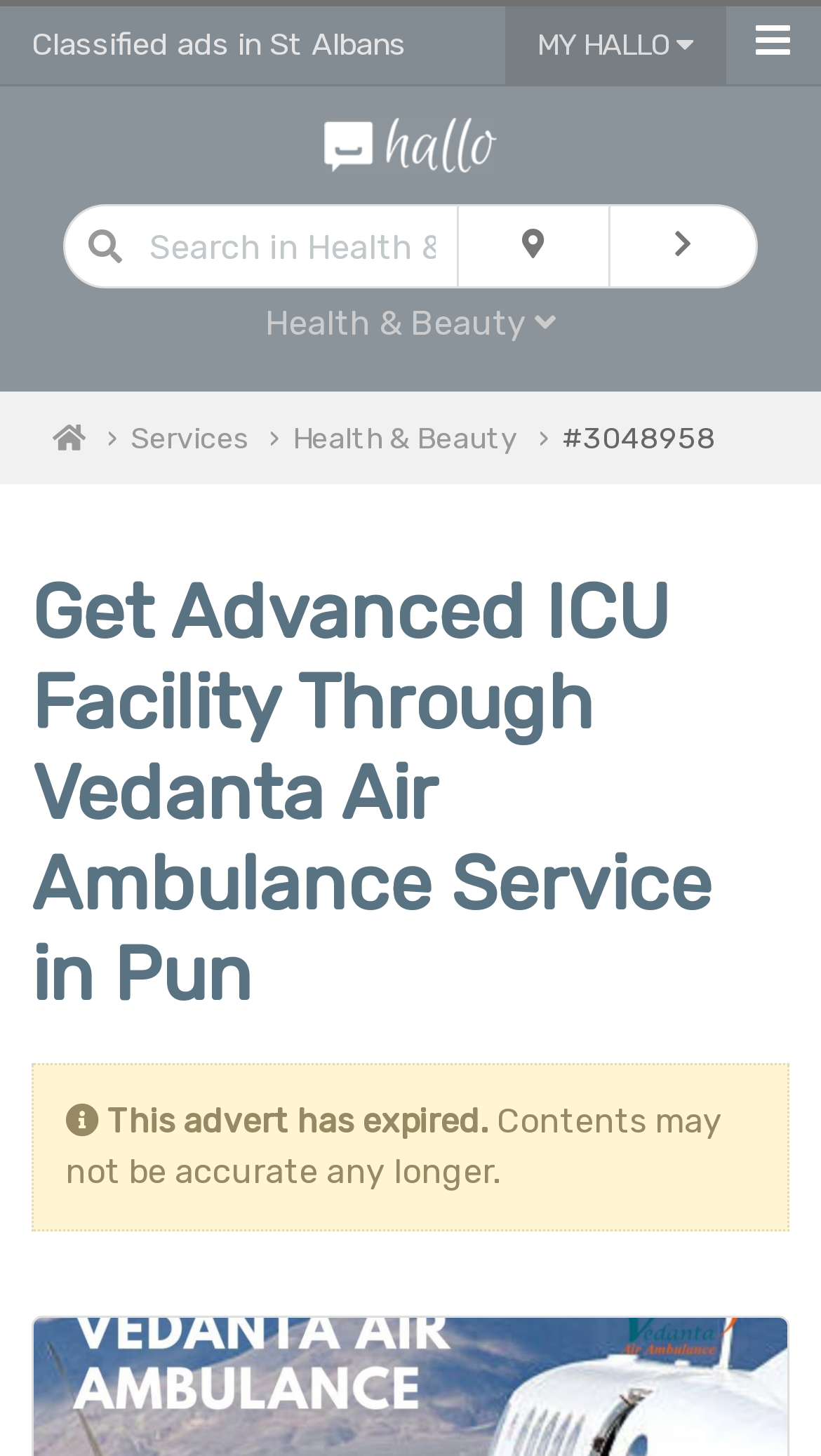Describe the webpage in detail, including text, images, and layout.

The webpage appears to be a classified ads page, specifically for the Health & Beauty category. At the top left, there is a heading that reads "Classified ads in St Albans". Next to it, on the top right, is a button labeled "MY HALLO" with a dropdown icon. 

Below the heading, there is a search bar with a placeholder text "Search in Health & Beauty" and two buttons on the right side, one with a magnifying glass icon and another with a filter icon. 

On the top center, there is a link "Hallo Classifieds Ads" with an accompanying image. 

The main content of the page is a single advert, which has expired, as indicated by the text "This advert has expired." and "Contents may not be accurate any longer." The advert's title is "Get Advanced ICU Facility Through Vedanta Air Ambulance Service in Pun" and it takes up most of the page's content area. 

On the left side, there are several links, including "Services", "Health & Beauty", and an icon-only link.